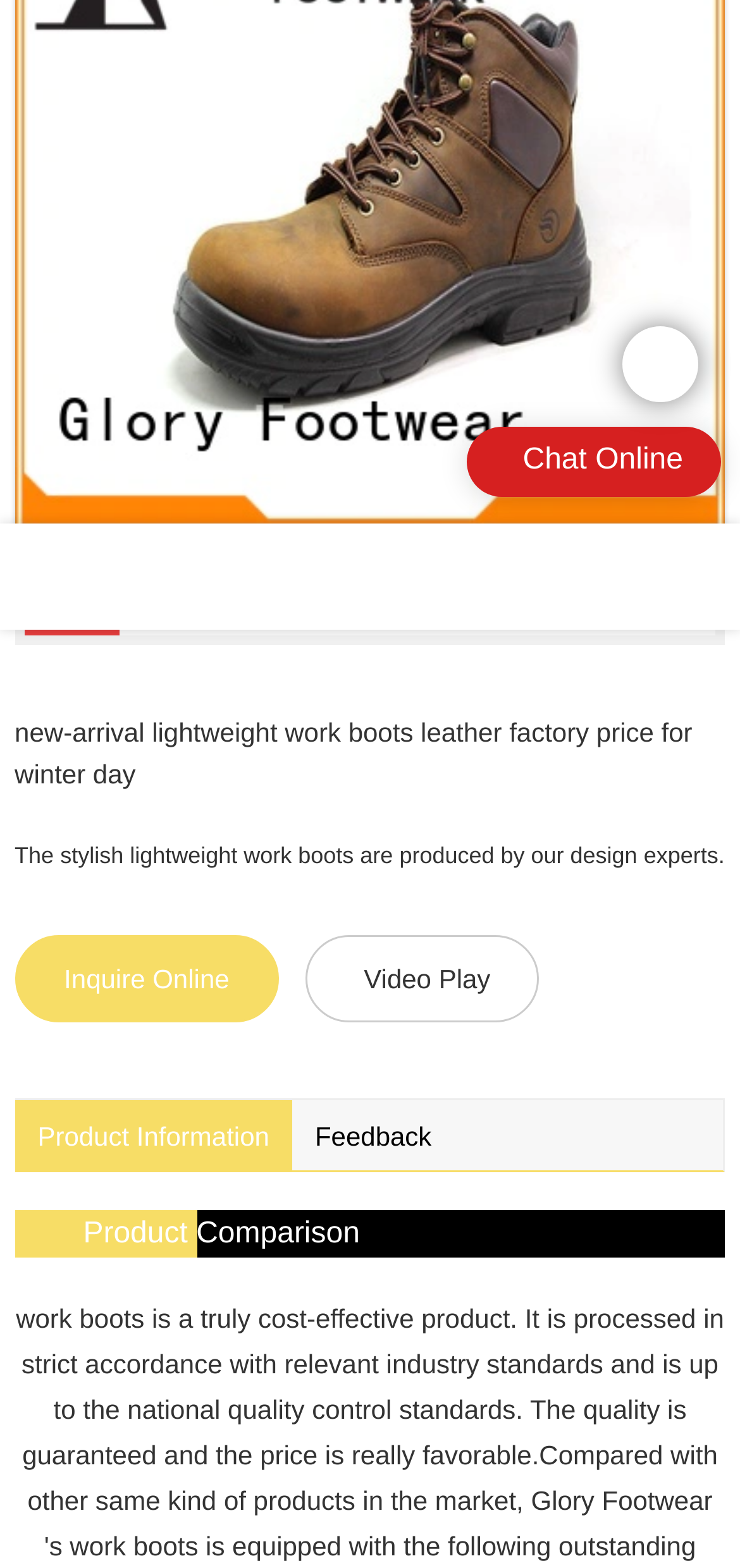Given the description of a UI element: "Feedback", identify the bounding box coordinates of the matching element in the webpage screenshot.

[0.395, 0.701, 0.614, 0.747]